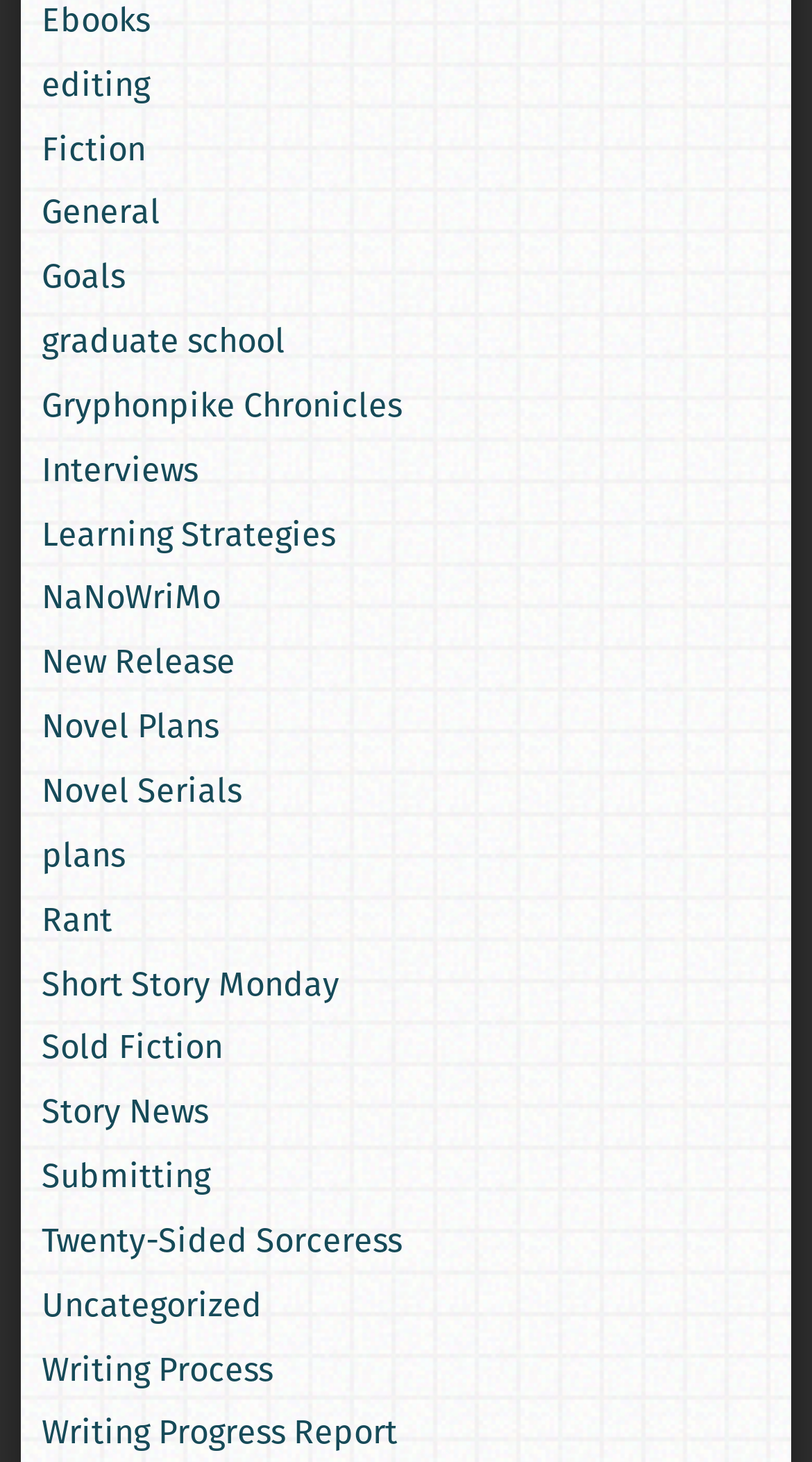Can you find the bounding box coordinates of the area I should click to execute the following instruction: "check novel plans"?

[0.051, 0.48, 0.269, 0.513]